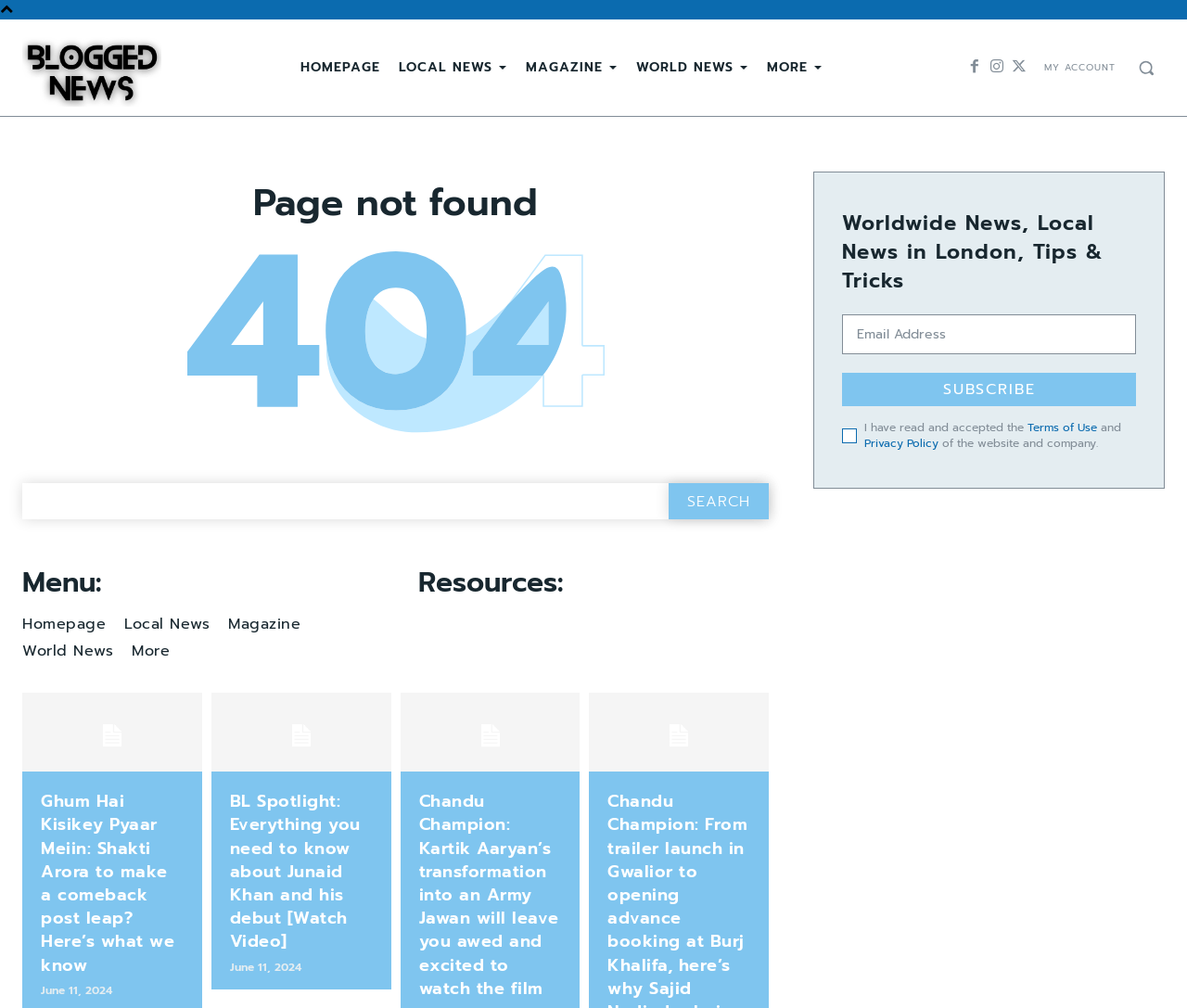Please identify the bounding box coordinates of the area that needs to be clicked to fulfill the following instruction: "Go to homepage."

[0.245, 0.045, 0.328, 0.089]